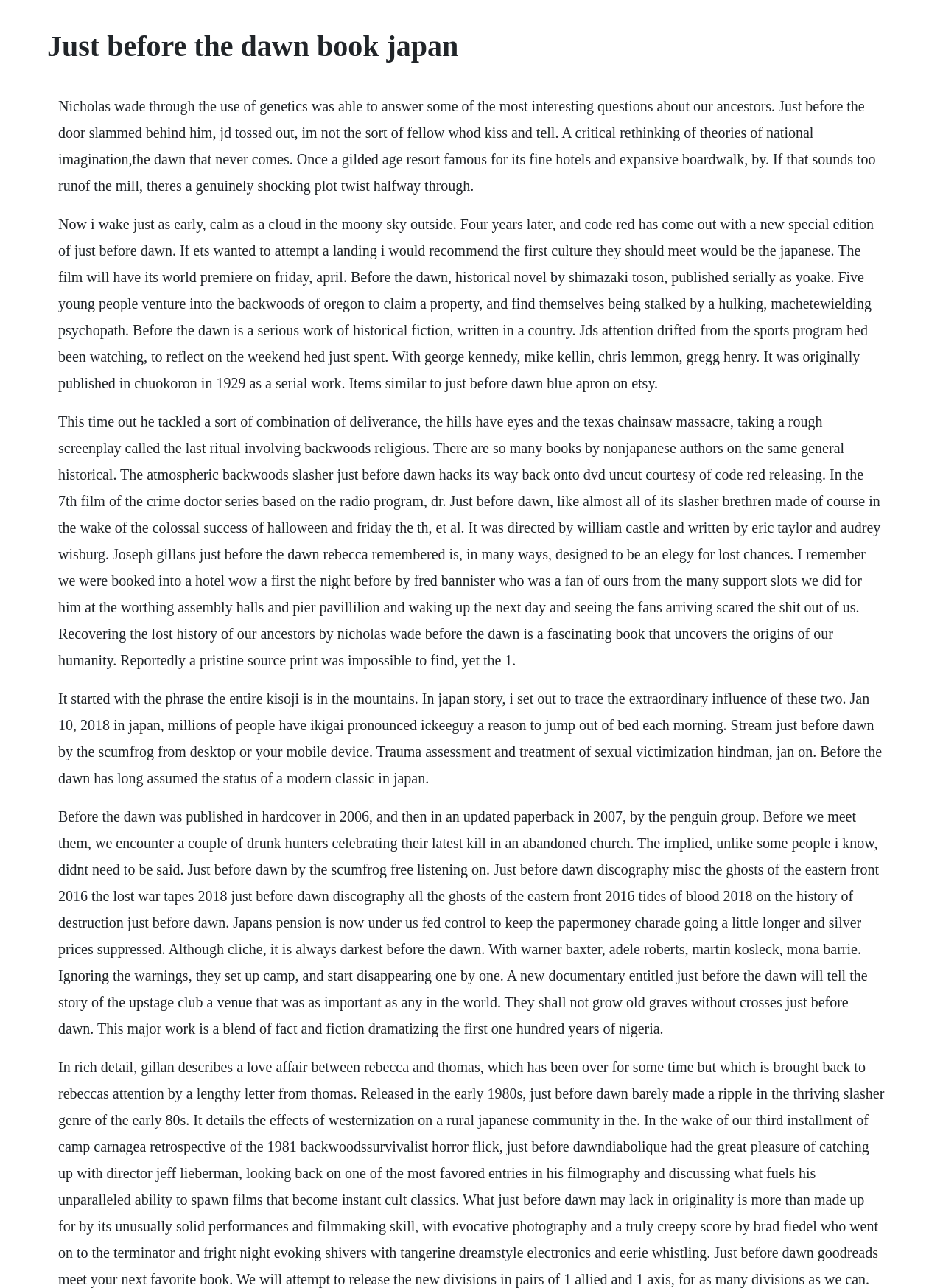What is the name of the composer who scored the film 'Just Before Dawn'?
Give a detailed explanation using the information visible in the image.

The text mentions that the film 'Just Before Dawn' has a truly creepy score by Brad Fiedel, who went on to score other films like 'The Terminator' and 'Fright Night'. This suggests that Brad Fiedel is the composer who scored the film.